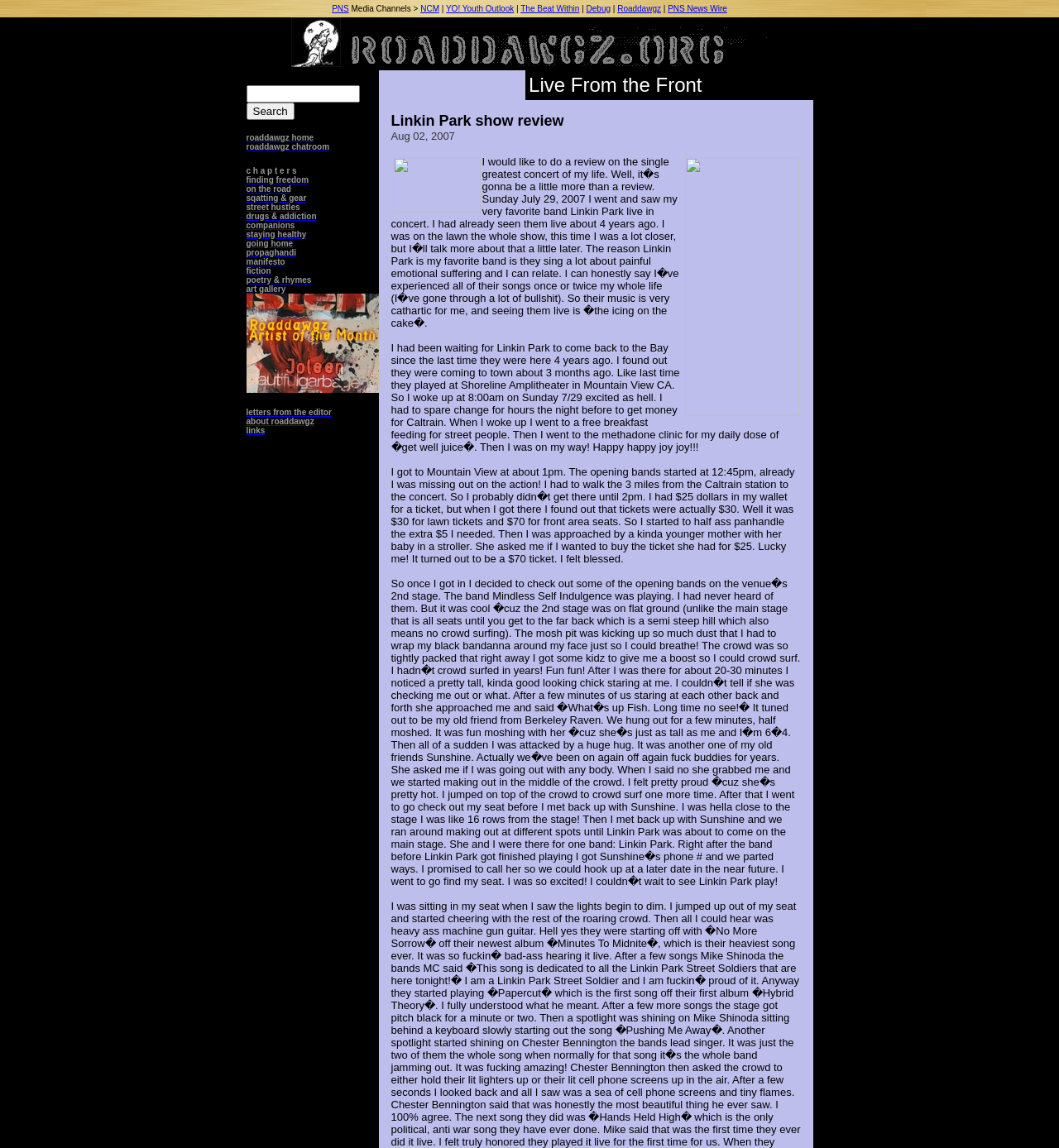Find the bounding box coordinates for the element that must be clicked to complete the instruction: "Click on the 'PNS News Wire' link". The coordinates should be four float numbers between 0 and 1, indicated as [left, top, right, bottom].

[0.631, 0.004, 0.687, 0.012]